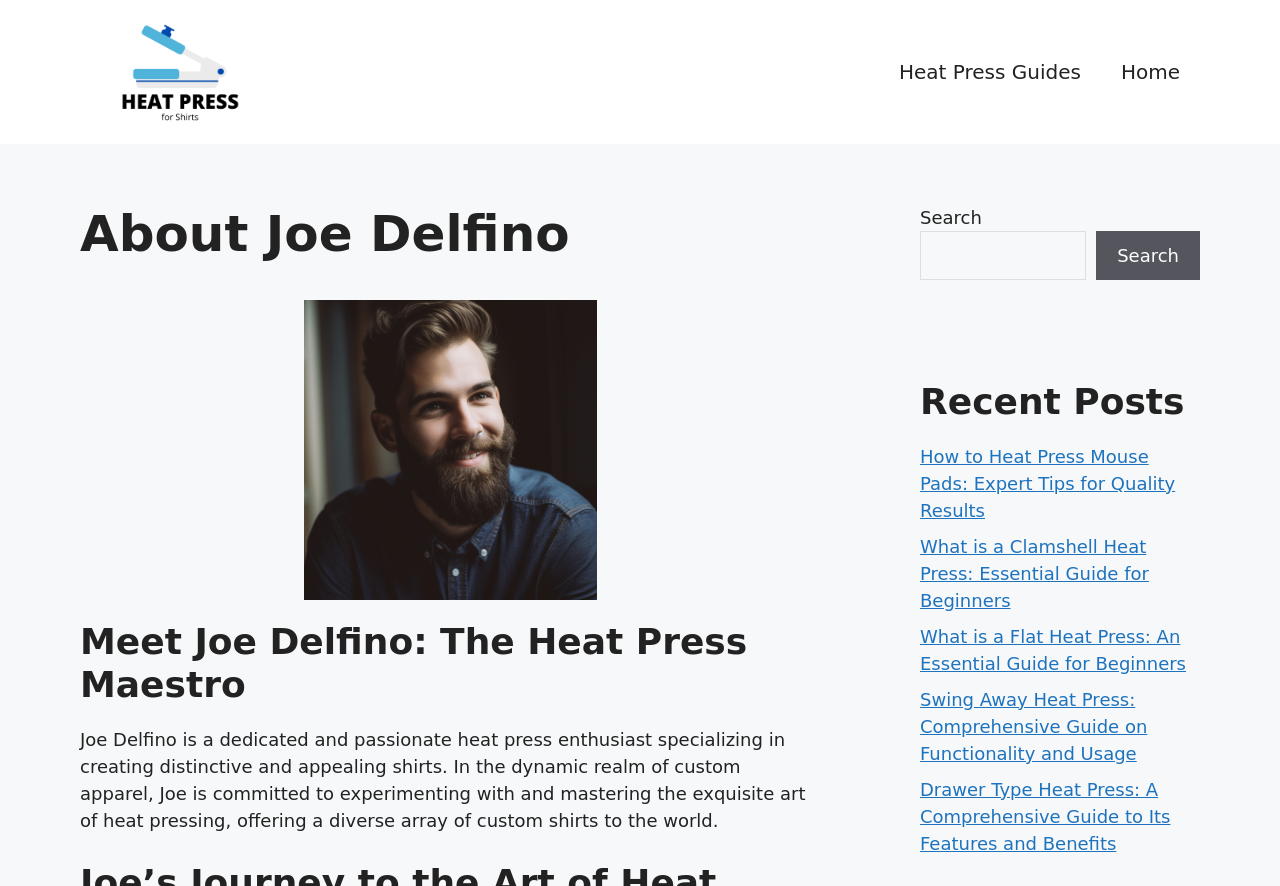Extract the heading text from the webpage.

About Joe Delfino